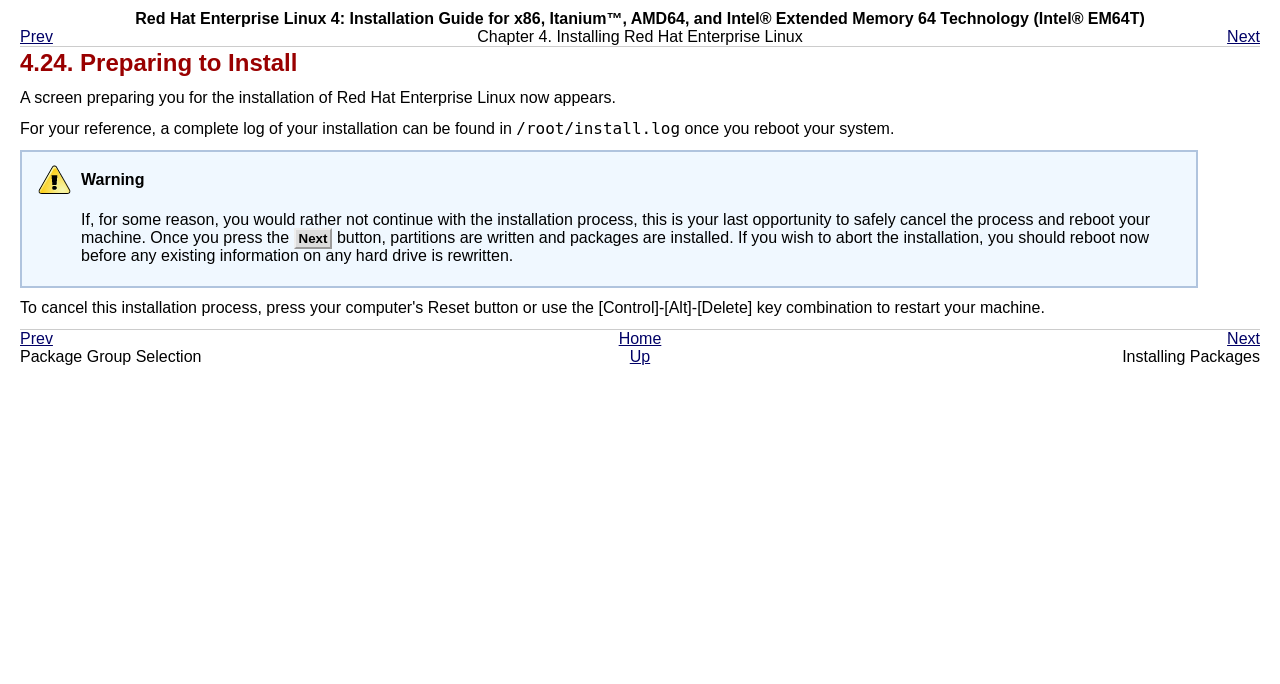Provide a single word or phrase answer to the question: 
What is the purpose of the 'Next' button?

To continue installation